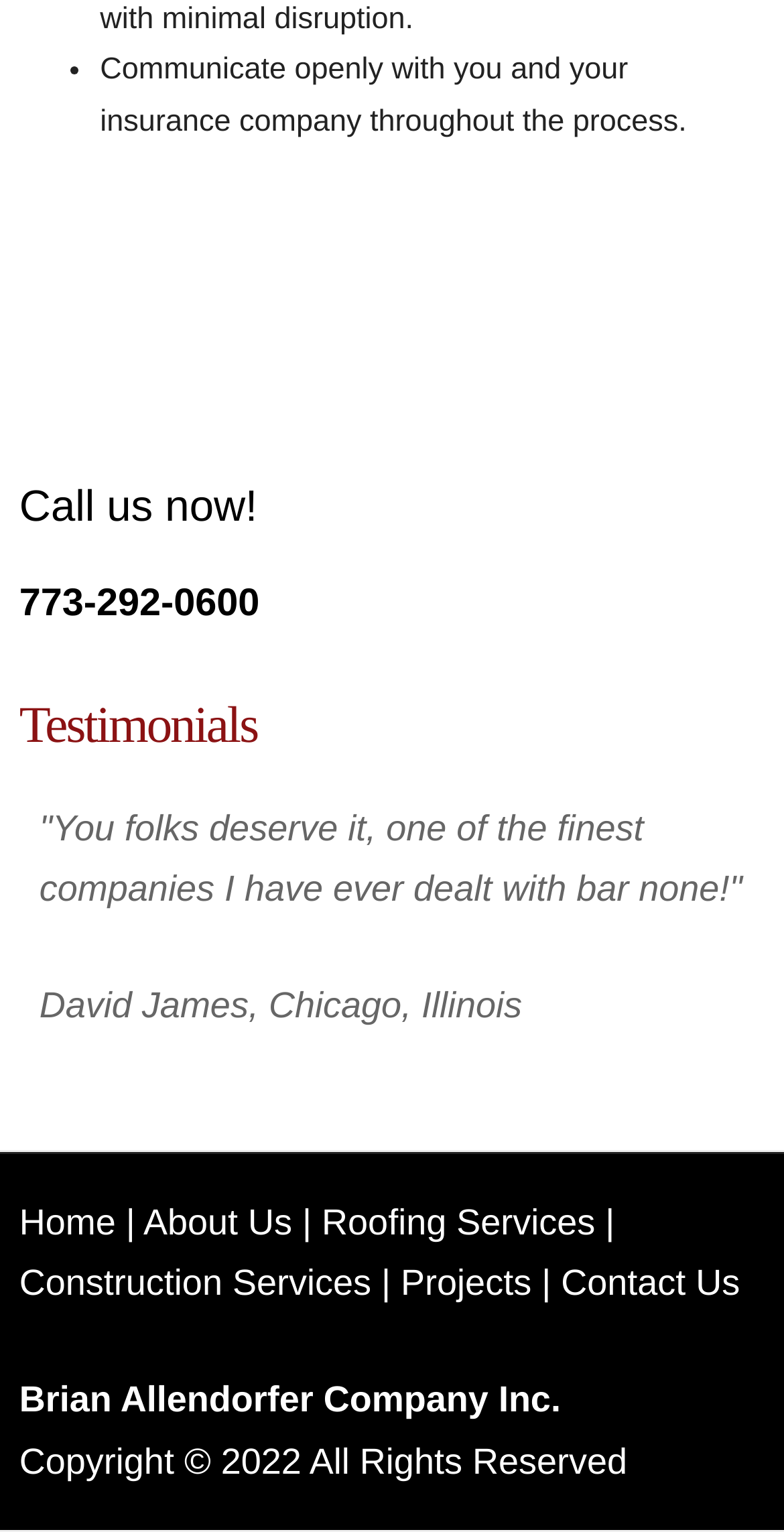Locate the UI element that matches the description Contact Us in the webpage screenshot. Return the bounding box coordinates in the format (top-left x, top-left y, bottom-right x, bottom-right y), with values ranging from 0 to 1.

[0.716, 0.825, 0.944, 0.851]